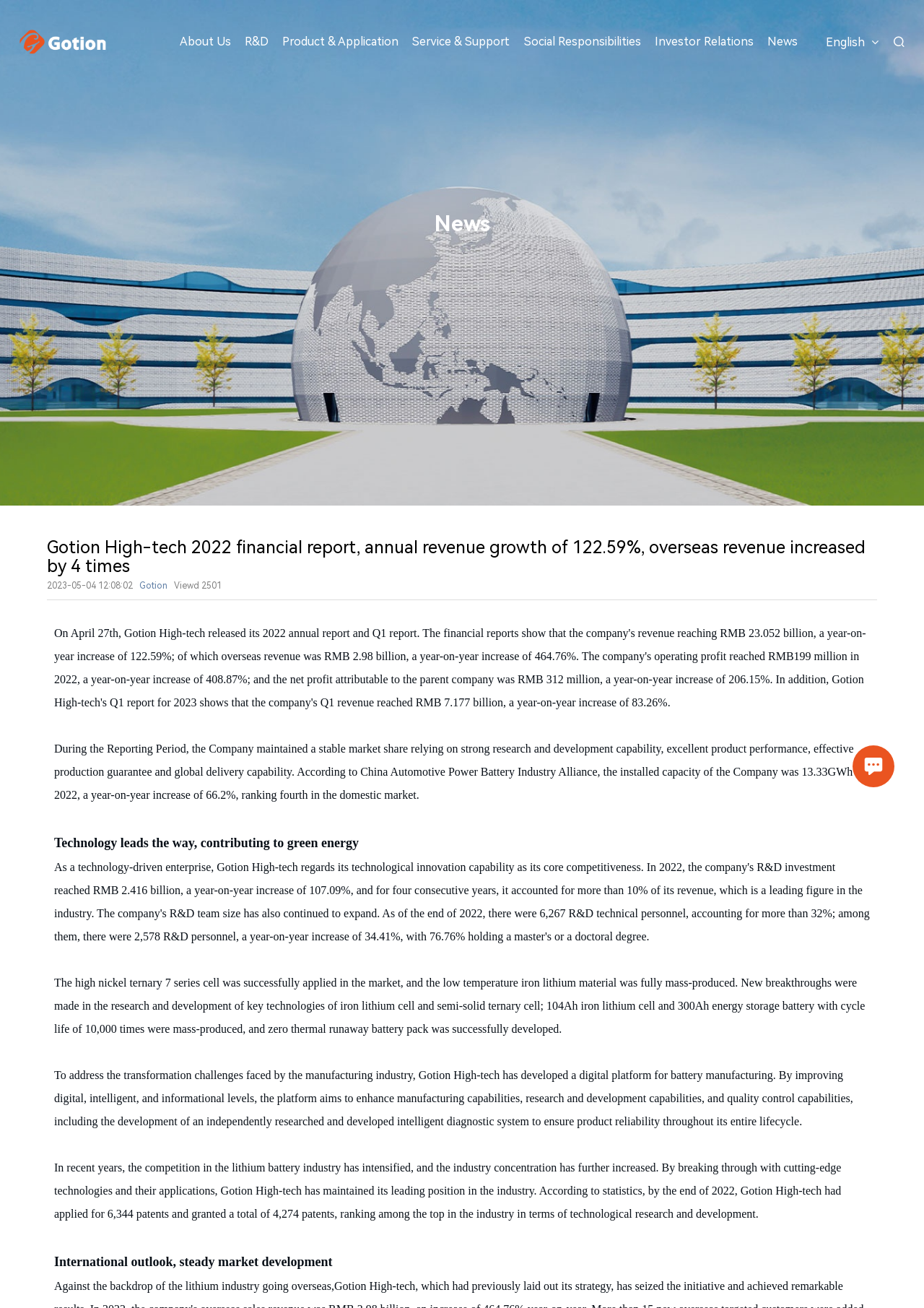Identify the bounding box coordinates of the part that should be clicked to carry out this instruction: "Switch to English".

[0.878, 0.02, 0.967, 0.044]